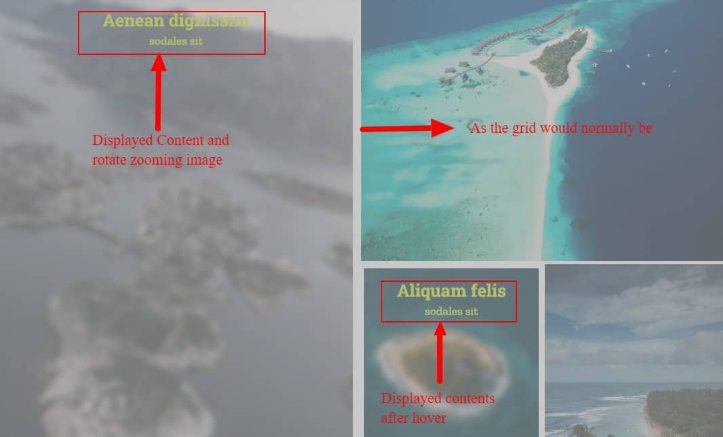What happens to the grid content when hovered over?
Look at the image and provide a detailed response to the question.

According to the caption, the displayed grid content is initially hidden but becomes visible upon hovering, demonstrating the 'Content Reveal' style's interactive feature.